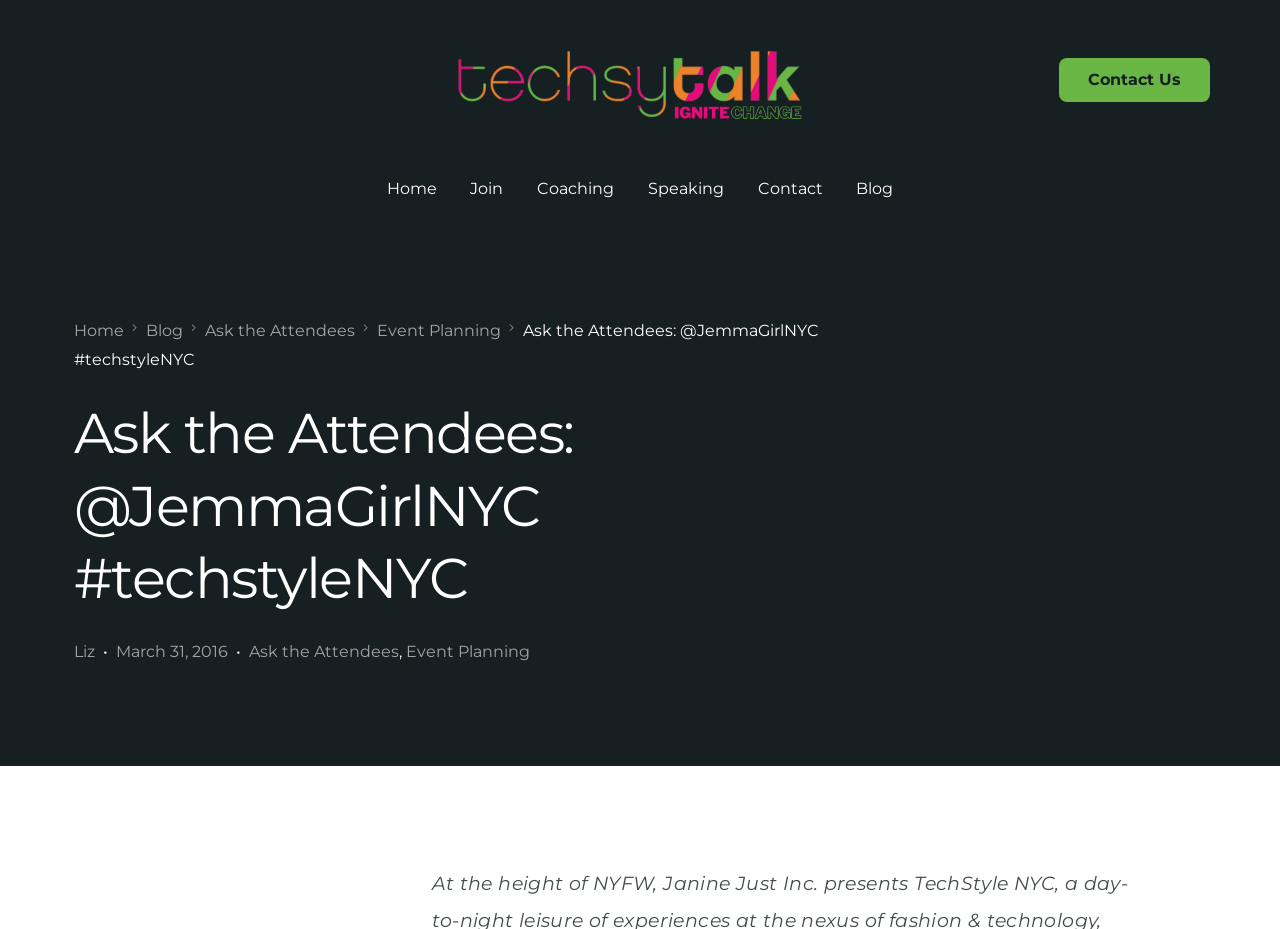Determine the bounding box coordinates of the section to be clicked to follow the instruction: "view coaching page". The coordinates should be given as four float numbers between 0 and 1, formatted as [left, top, right, bottom].

[0.406, 0.172, 0.493, 0.233]